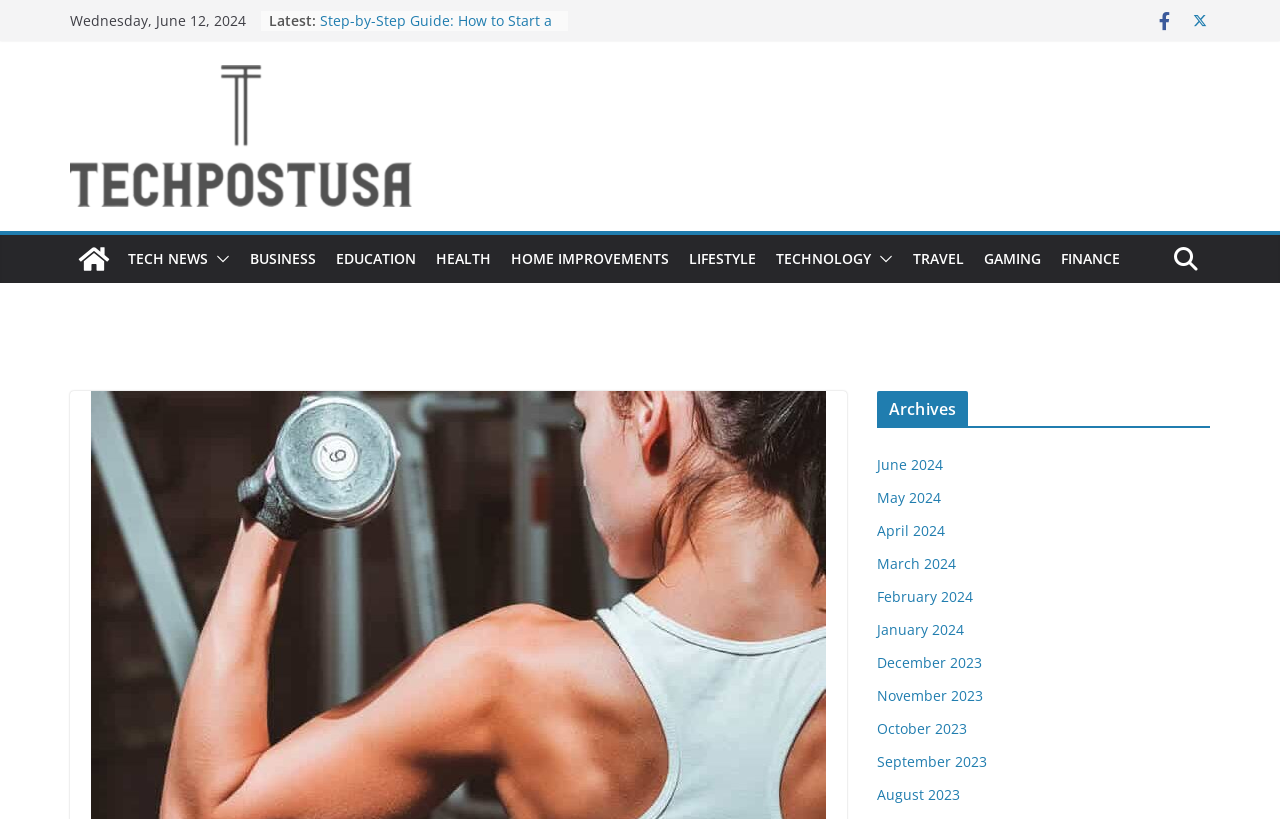Locate the bounding box coordinates of the clickable element to fulfill the following instruction: "Click on the 'TECH NEWS' link". Provide the coordinates as four float numbers between 0 and 1 in the format [left, top, right, bottom].

[0.1, 0.299, 0.162, 0.333]